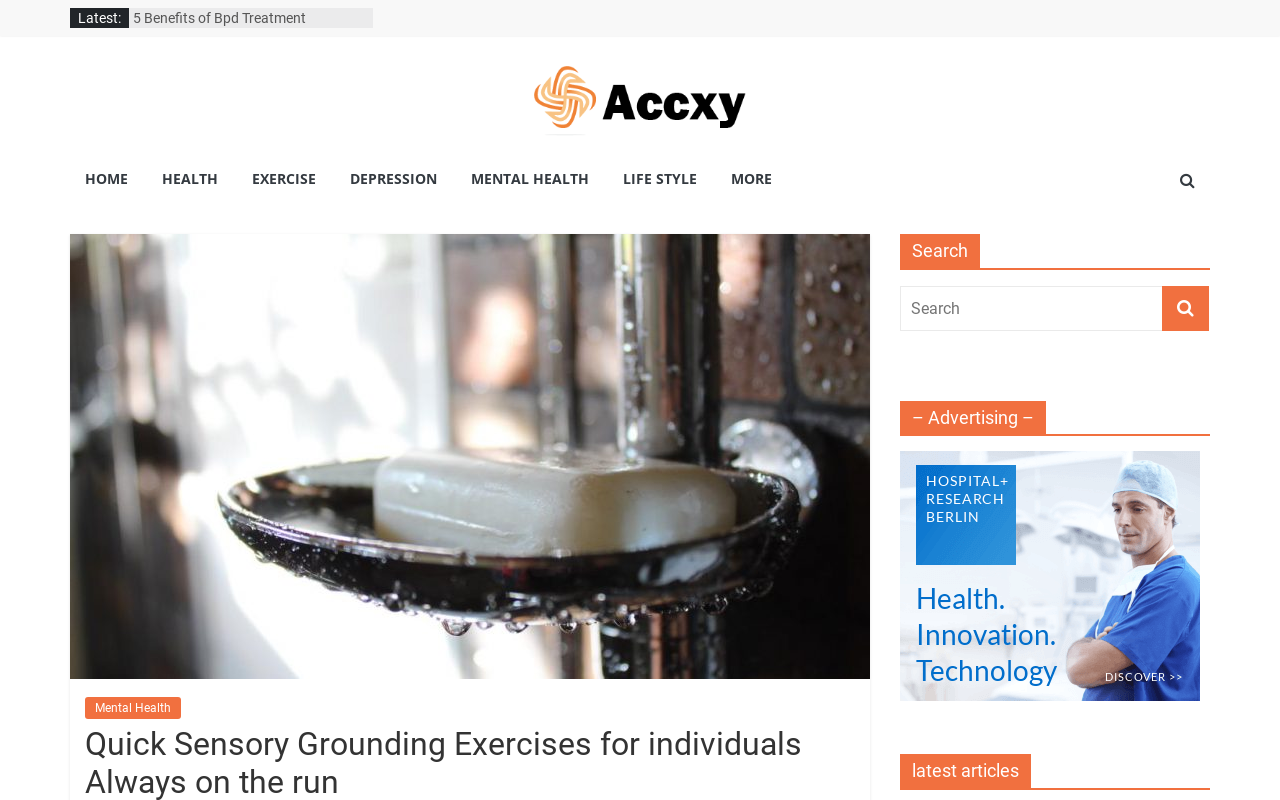Can you look at the image and give a comprehensive answer to the question:
What is the function of the button with the magnifying glass icon?

The button with the magnifying glass icon is located next to the search bar and is a common icon used for search functionality. Therefore, it can be inferred that the function of this button is to submit the search query entered in the search bar.